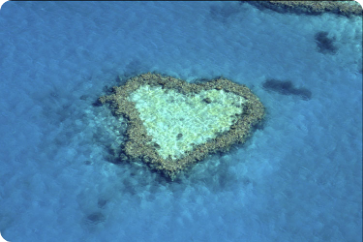What type of travelers is this attraction popular among?
Answer the question with just one word or phrase using the image.

Snorkelers and divers